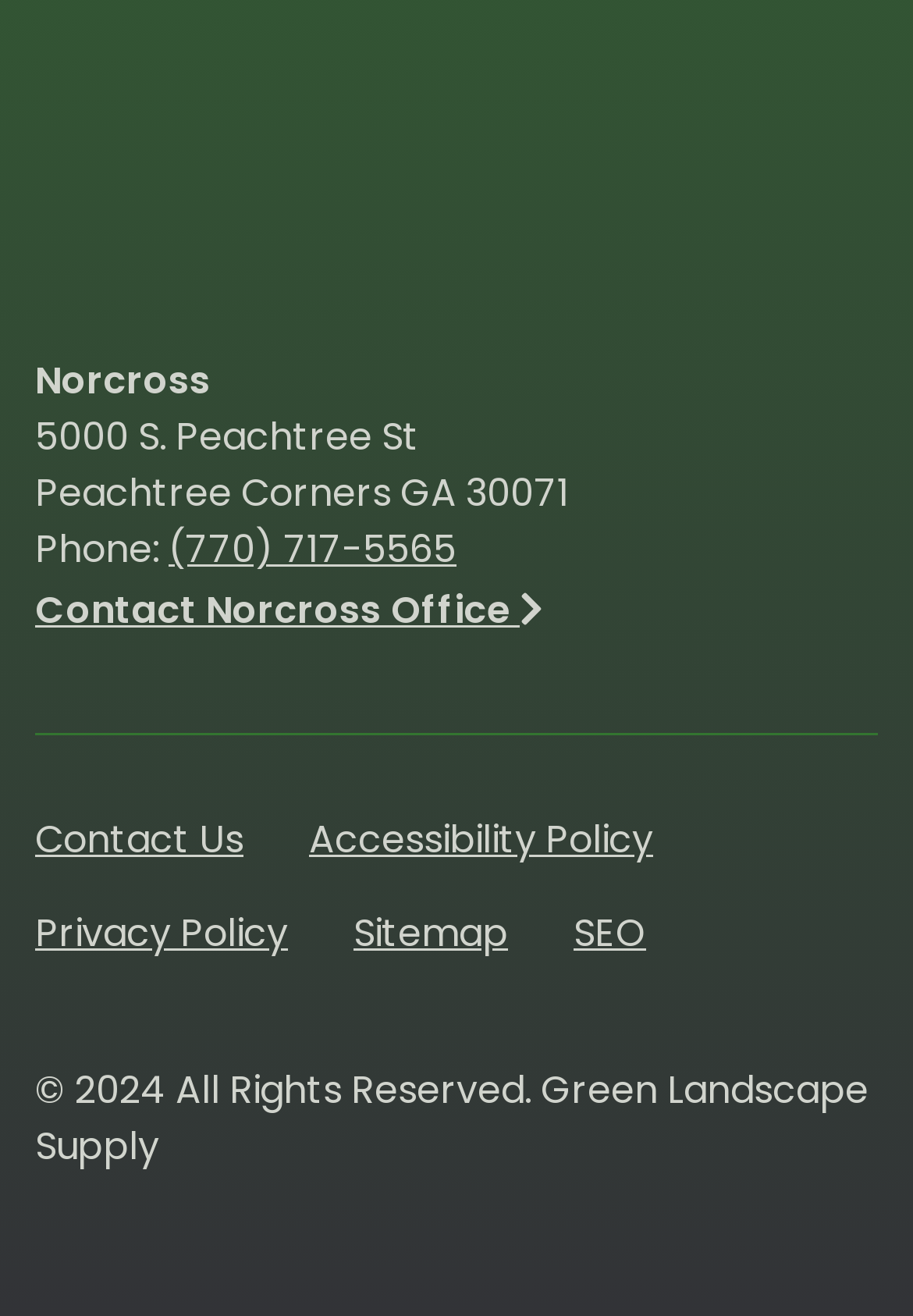Given the webpage screenshot and the description, determine the bounding box coordinates (top-left x, top-left y, bottom-right x, bottom-right y) that define the location of the UI element matching this description: SEO

[0.621, 0.684, 0.715, 0.738]